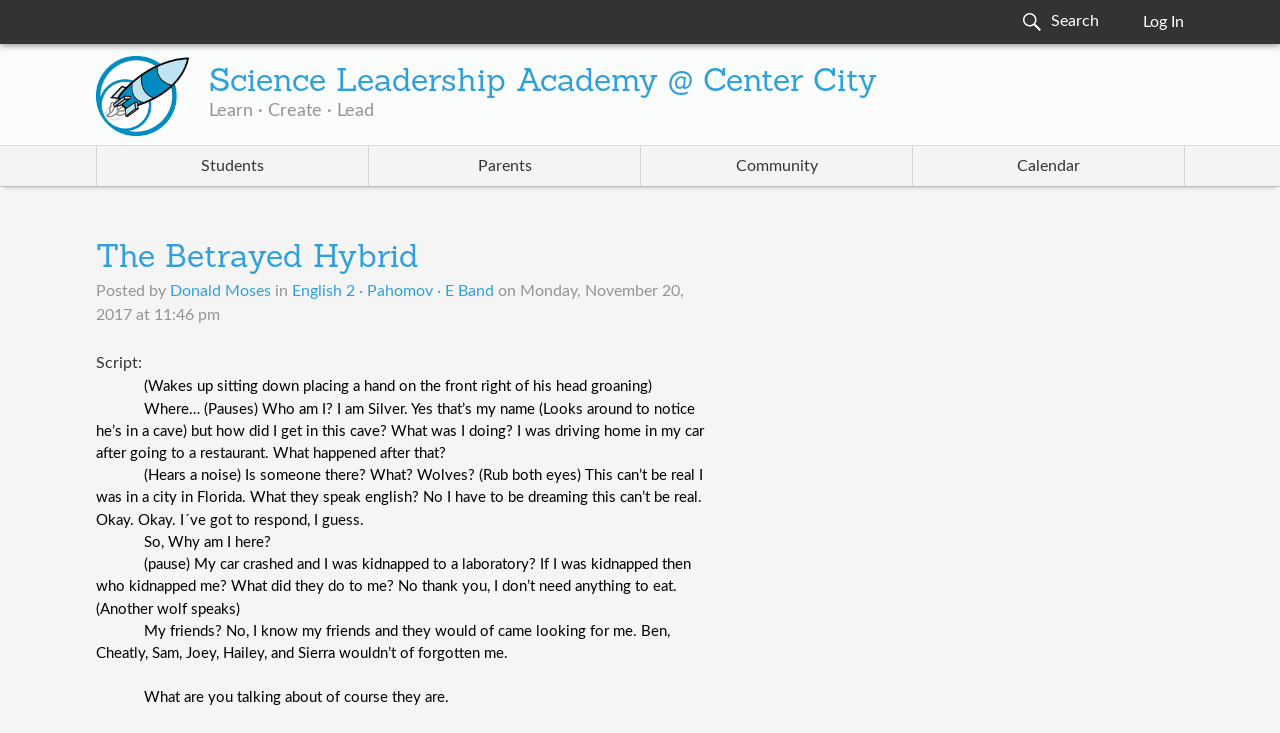Can you determine the bounding box coordinates of the area that needs to be clicked to fulfill the following instruction: "Check the Calendar"?

[0.713, 0.2, 0.925, 0.254]